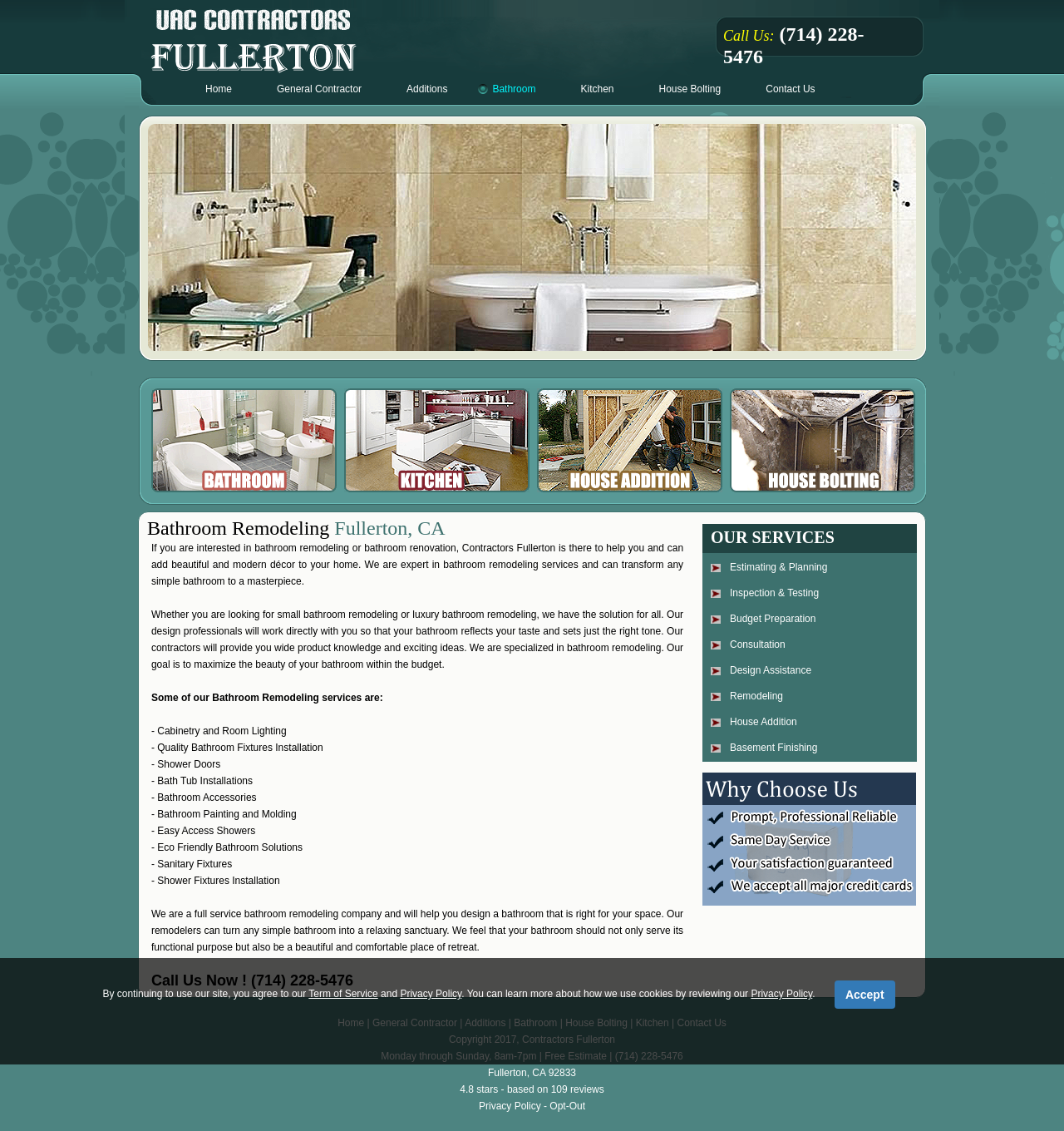What is the company's goal for bathroom remodeling?
Answer the question with detailed information derived from the image.

I found the company's goal by reading the text 'Our goal is to maximize the beauty of your bathroom within the budget' in the section describing their bathroom remodeling services.